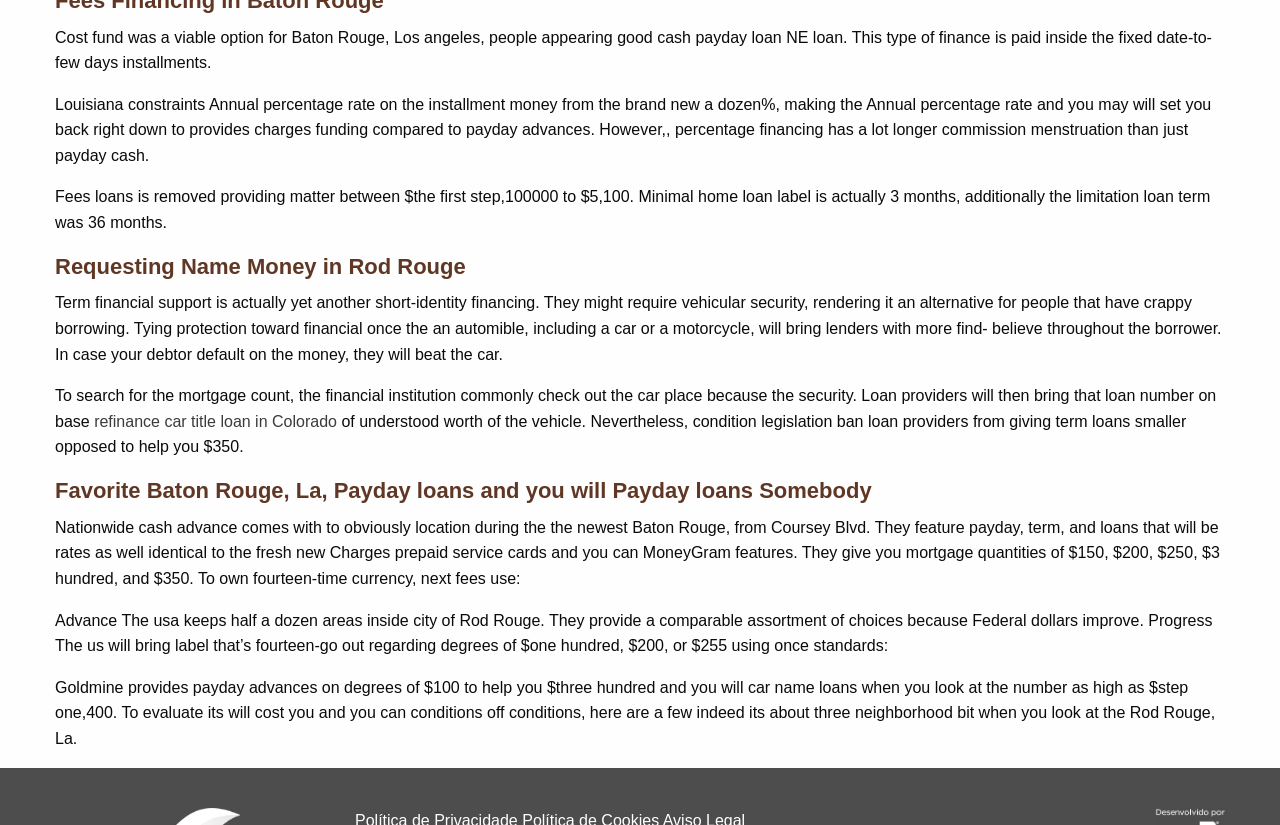What is the maximum Annual Percentage Rate for installment loans in Louisiana? Refer to the image and provide a one-word or short phrase answer.

12%